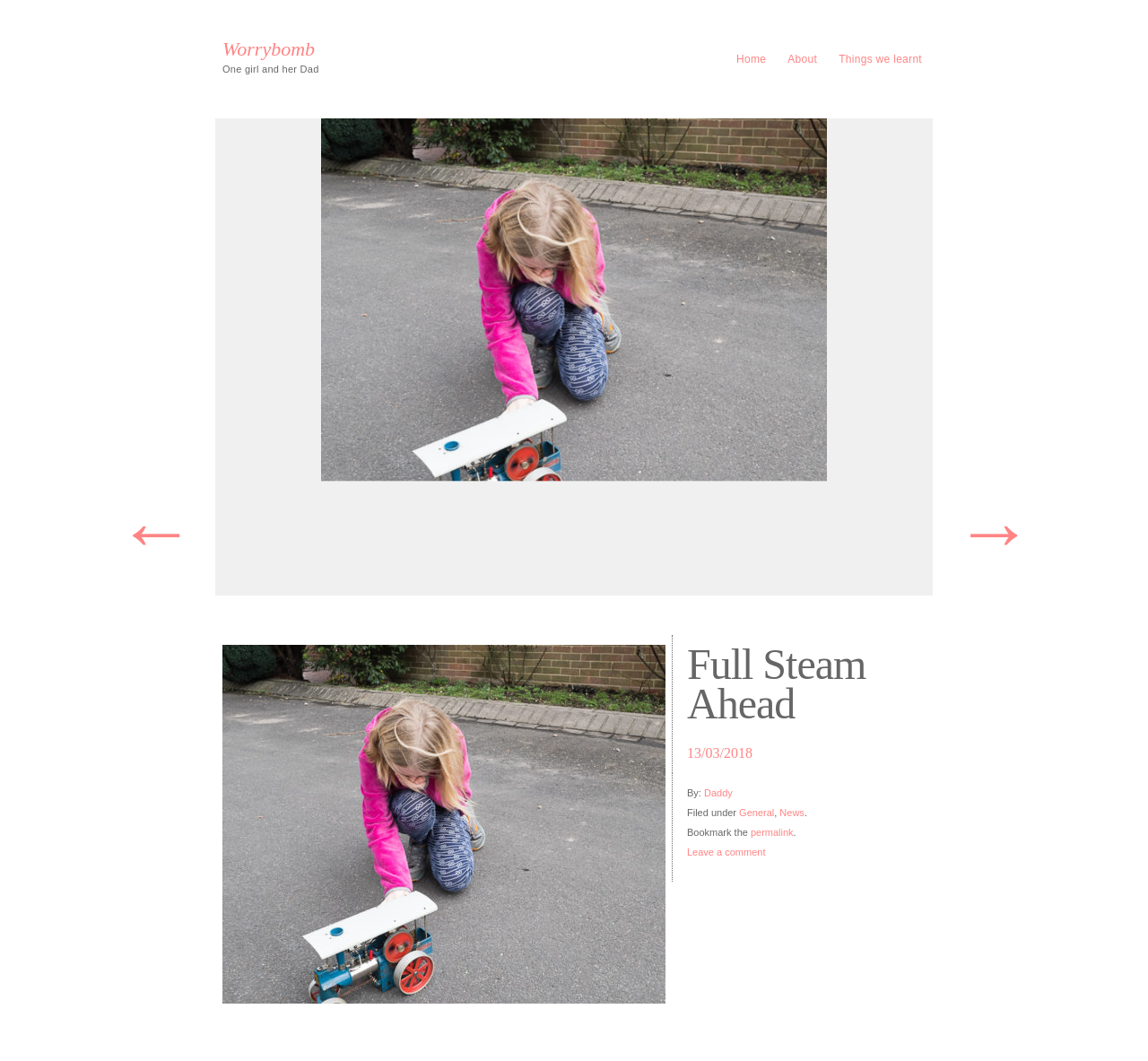Highlight the bounding box coordinates of the element that should be clicked to carry out the following instruction: "view about page". The coordinates must be given as four float numbers ranging from 0 to 1, i.e., [left, top, right, bottom].

[0.677, 0.046, 0.721, 0.065]